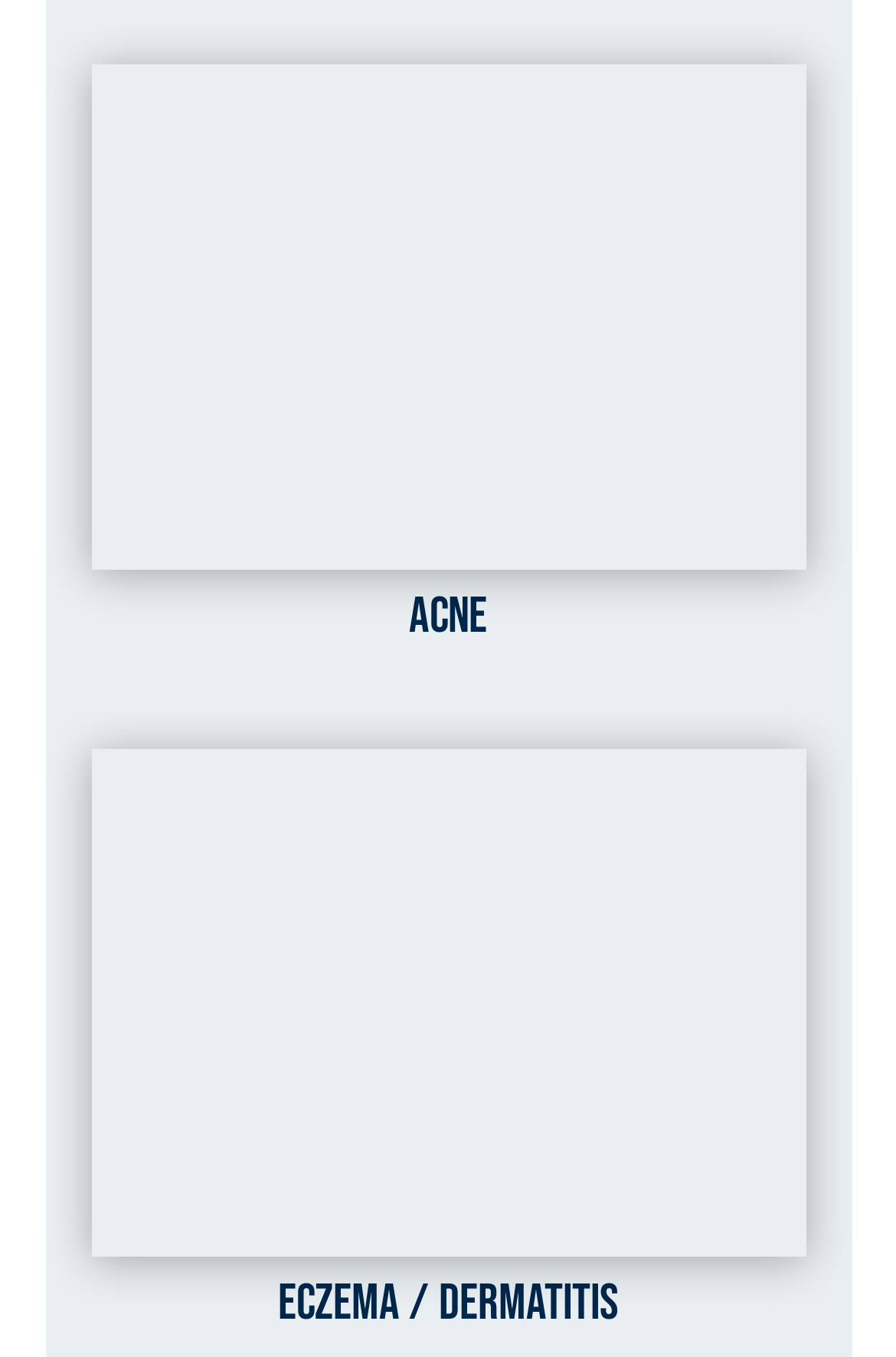Based on the provided description, "Acne", find the bounding box of the corresponding UI element in the screenshot.

[0.456, 0.433, 0.544, 0.478]